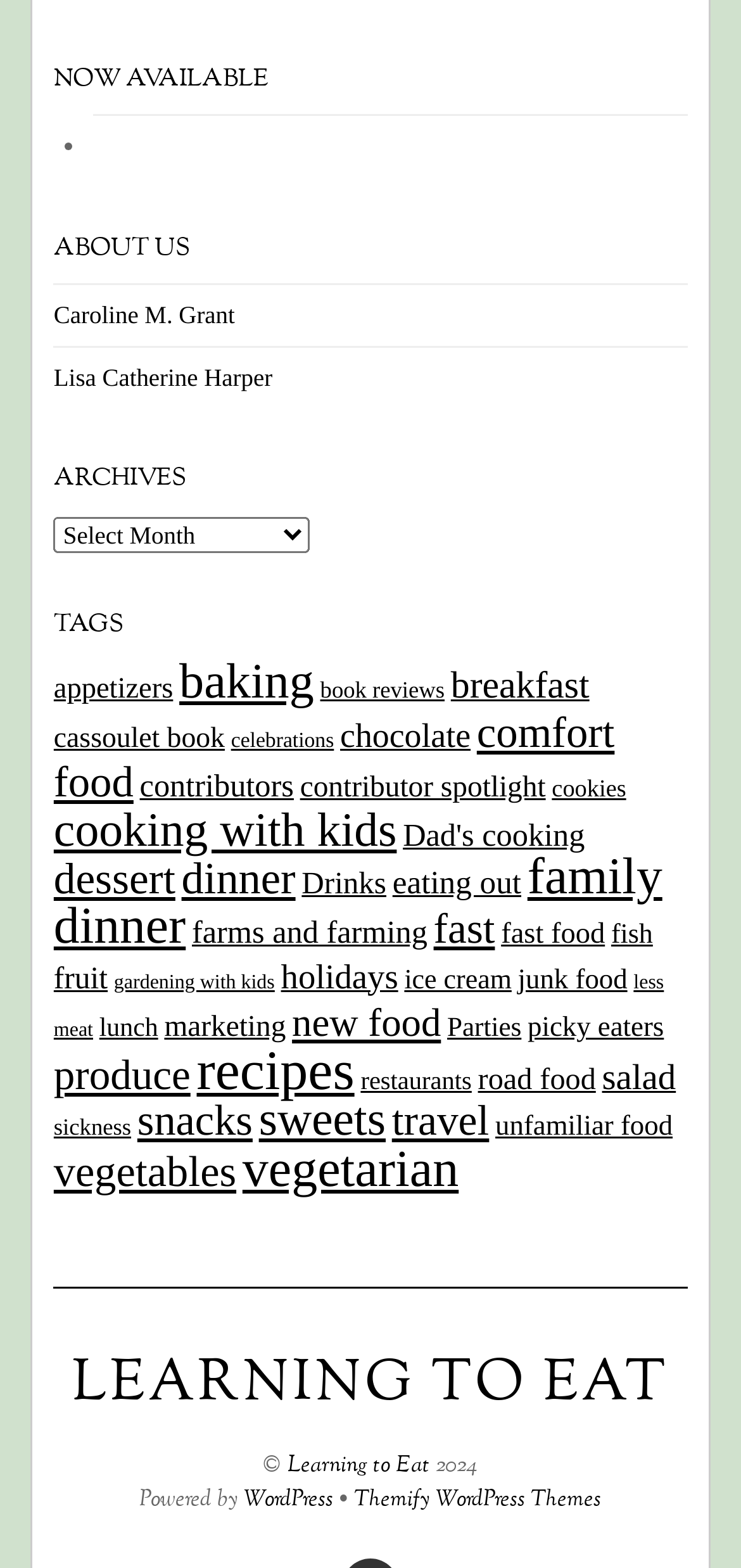What is the name of the first contributor listed?
Offer a detailed and exhaustive answer to the question.

I looked at the links under the 'ABOUT US' heading and found the first contributor listed, which is Caroline M. Grant.